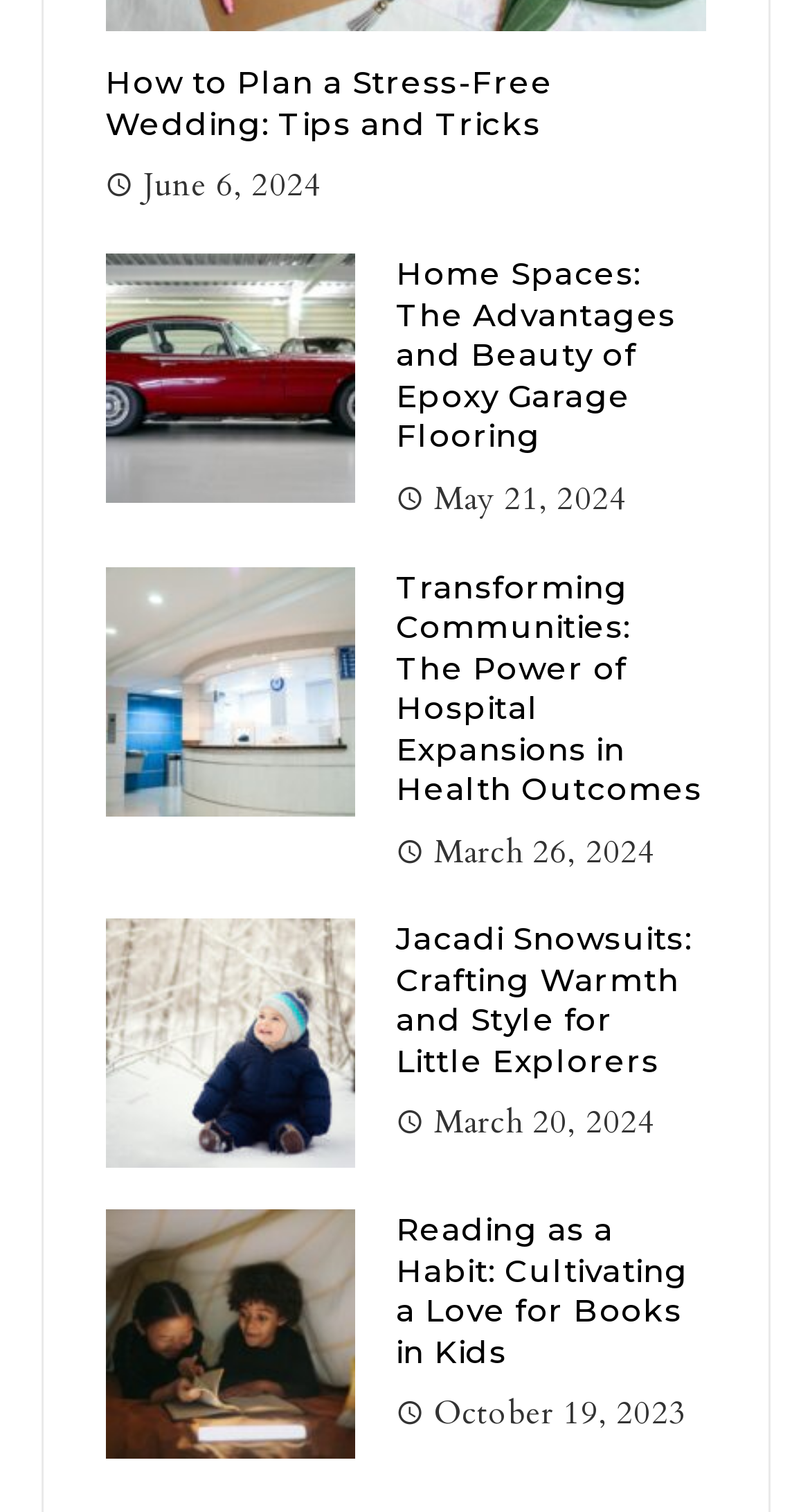How many images are on the webpage? From the image, respond with a single word or brief phrase.

5